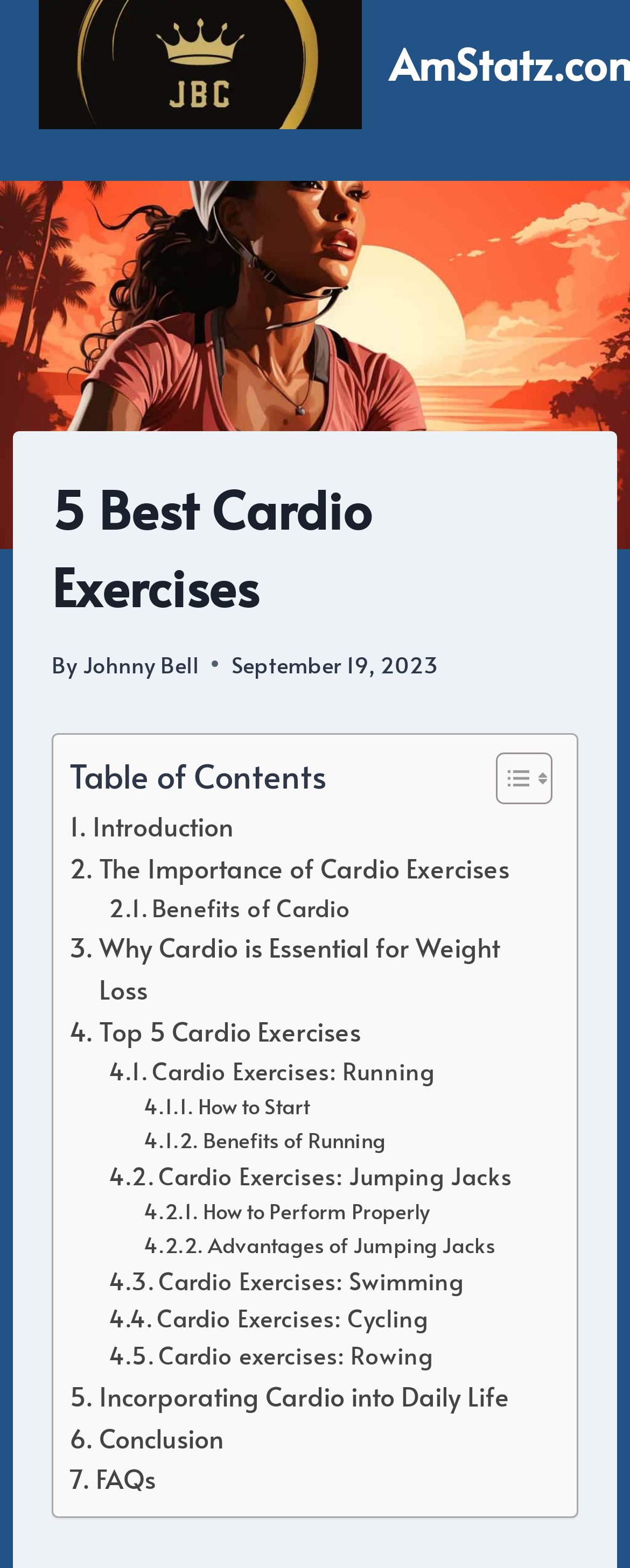Please provide the bounding box coordinates for the element that needs to be clicked to perform the following instruction: "Learn about the benefits of cardio exercises". The coordinates should be given as four float numbers between 0 and 1, i.e., [left, top, right, bottom].

[0.172, 0.567, 0.557, 0.591]